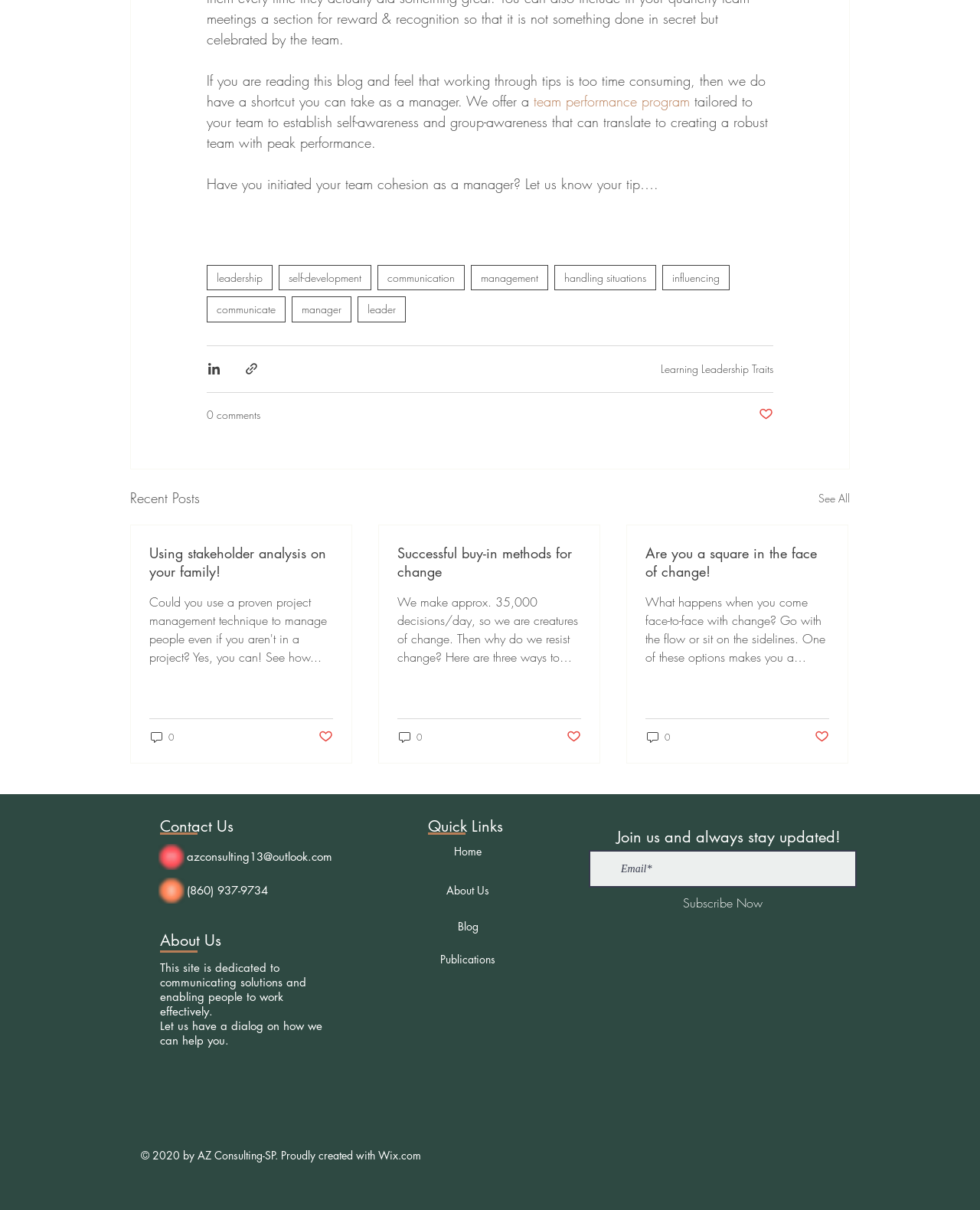What is the purpose of the 'Share via LinkedIn' button?
Give a comprehensive and detailed explanation for the question.

The 'Share via LinkedIn' button is a social media sharing button that allows users to share the content of the webpage on their LinkedIn profile. This suggests that the webpage is intended to share knowledge or information that is relevant to professionals or individuals who use LinkedIn.